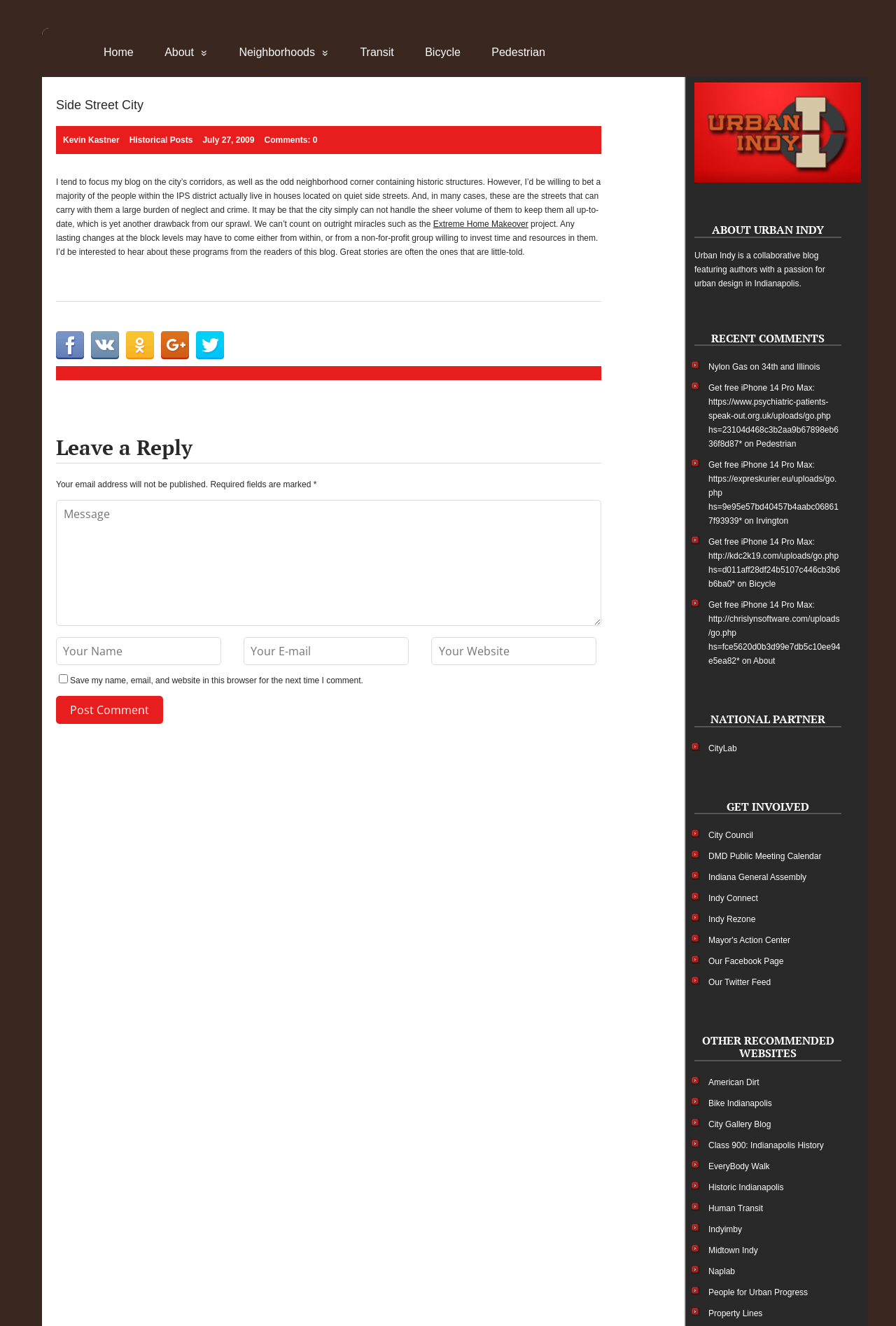Show me the bounding box coordinates of the clickable region to achieve the task as per the instruction: "Read more about Urban Indy".

[0.795, 0.167, 0.92, 0.179]